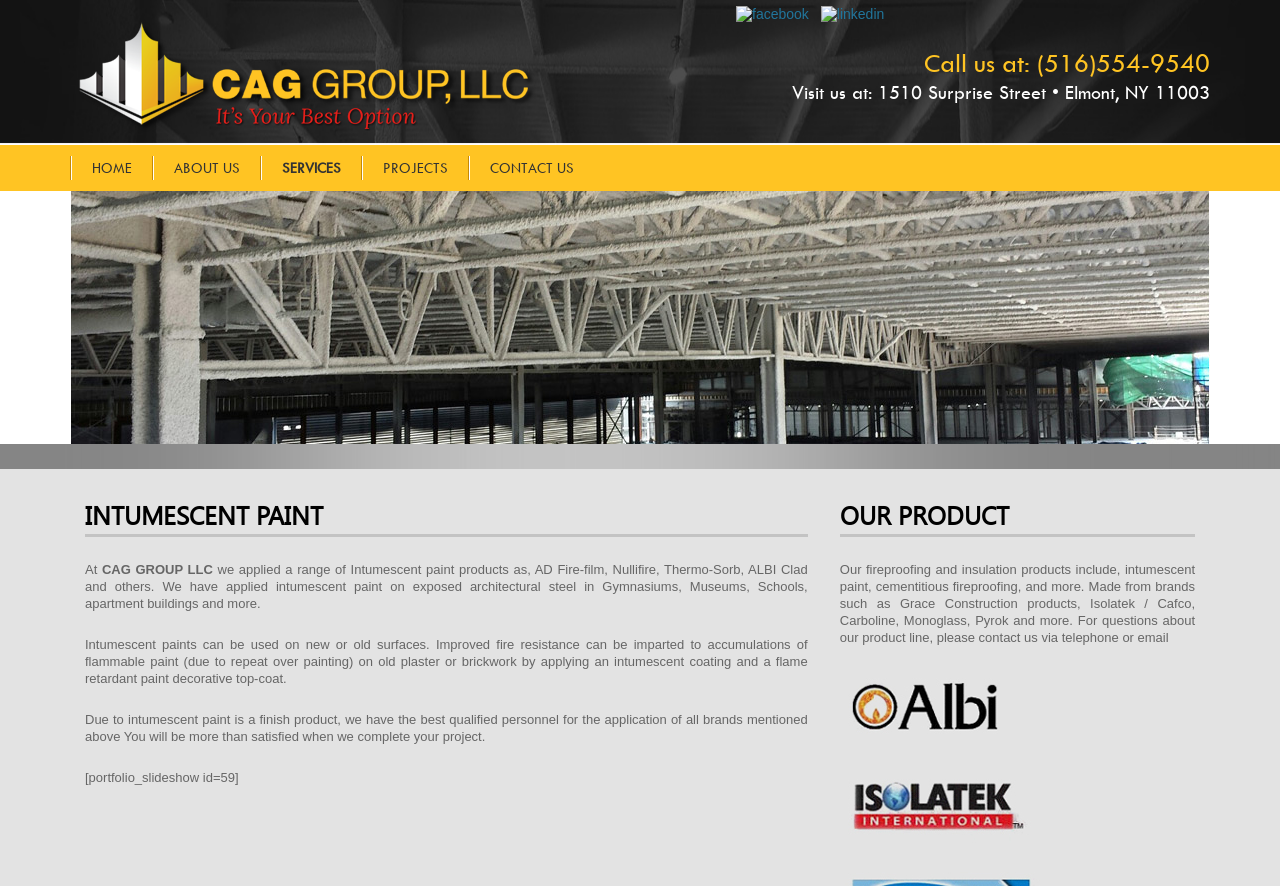Please identify the bounding box coordinates of the element on the webpage that should be clicked to follow this instruction: "Click the 'Annual Foreign Policy Conference' link". The bounding box coordinates should be given as four float numbers between 0 and 1, formatted as [left, top, right, bottom].

None